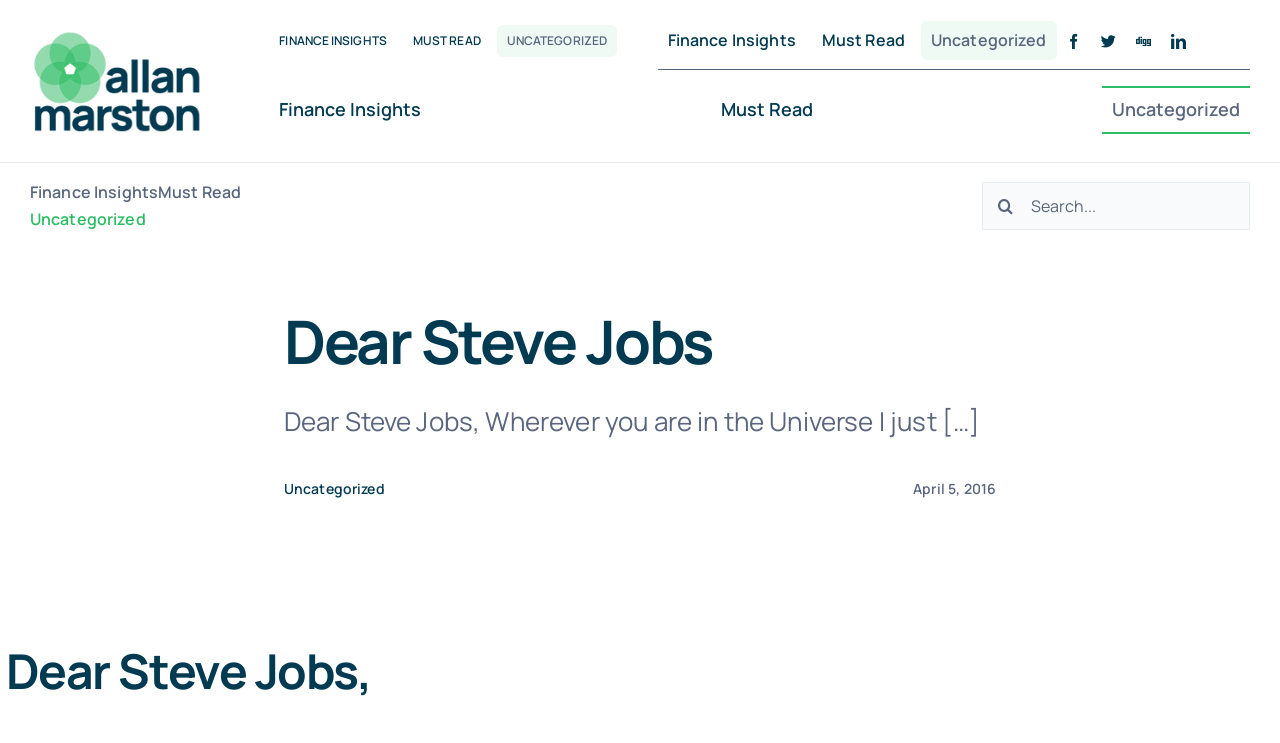Identify the bounding box of the UI element described as follows: "Finance Insights". Provide the coordinates as four float numbers in the range of 0 to 1 [left, top, right, bottom].

[0.21, 0.033, 0.31, 0.077]